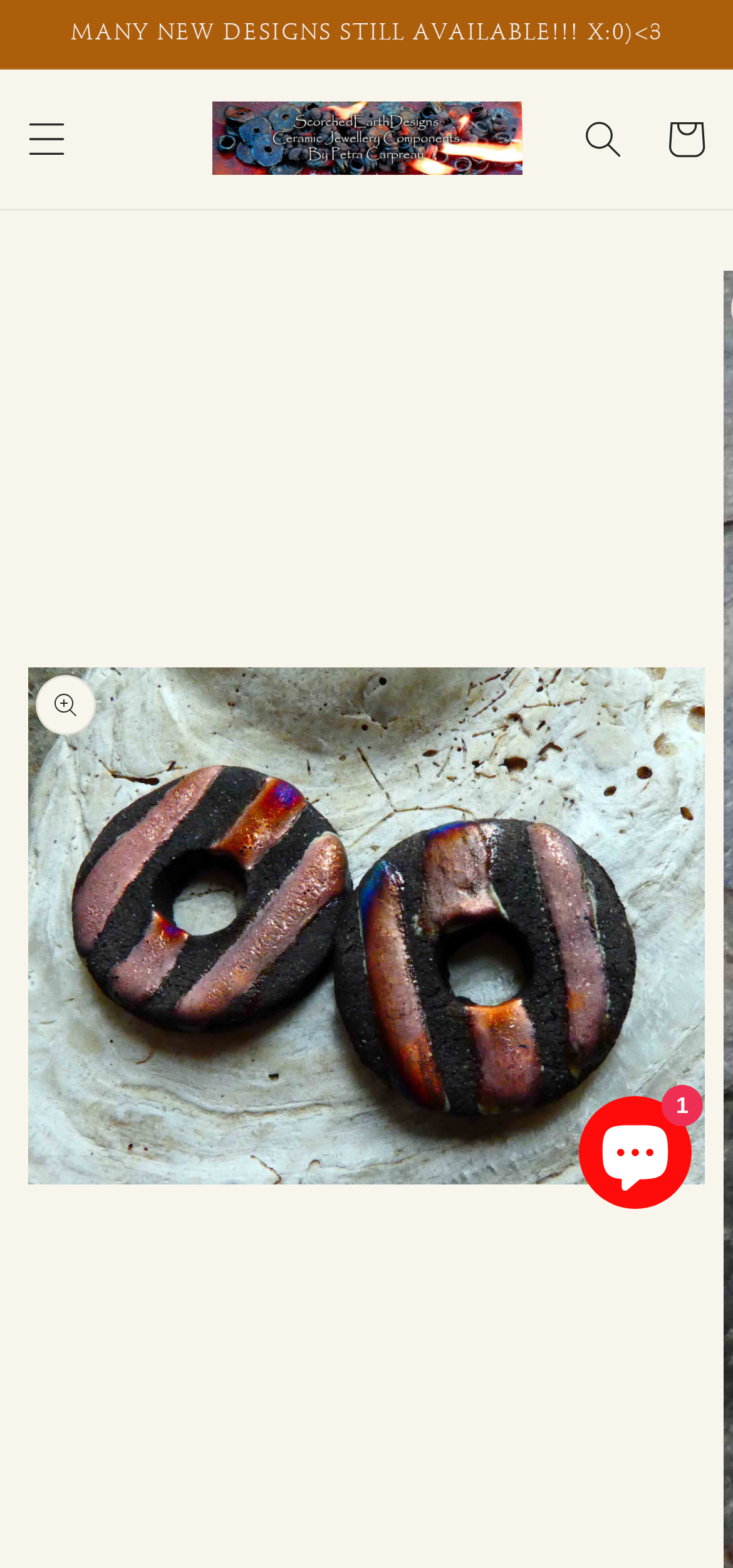What is the purpose of the button at the top left?
Answer with a single word or short phrase according to what you see in the image.

Menu